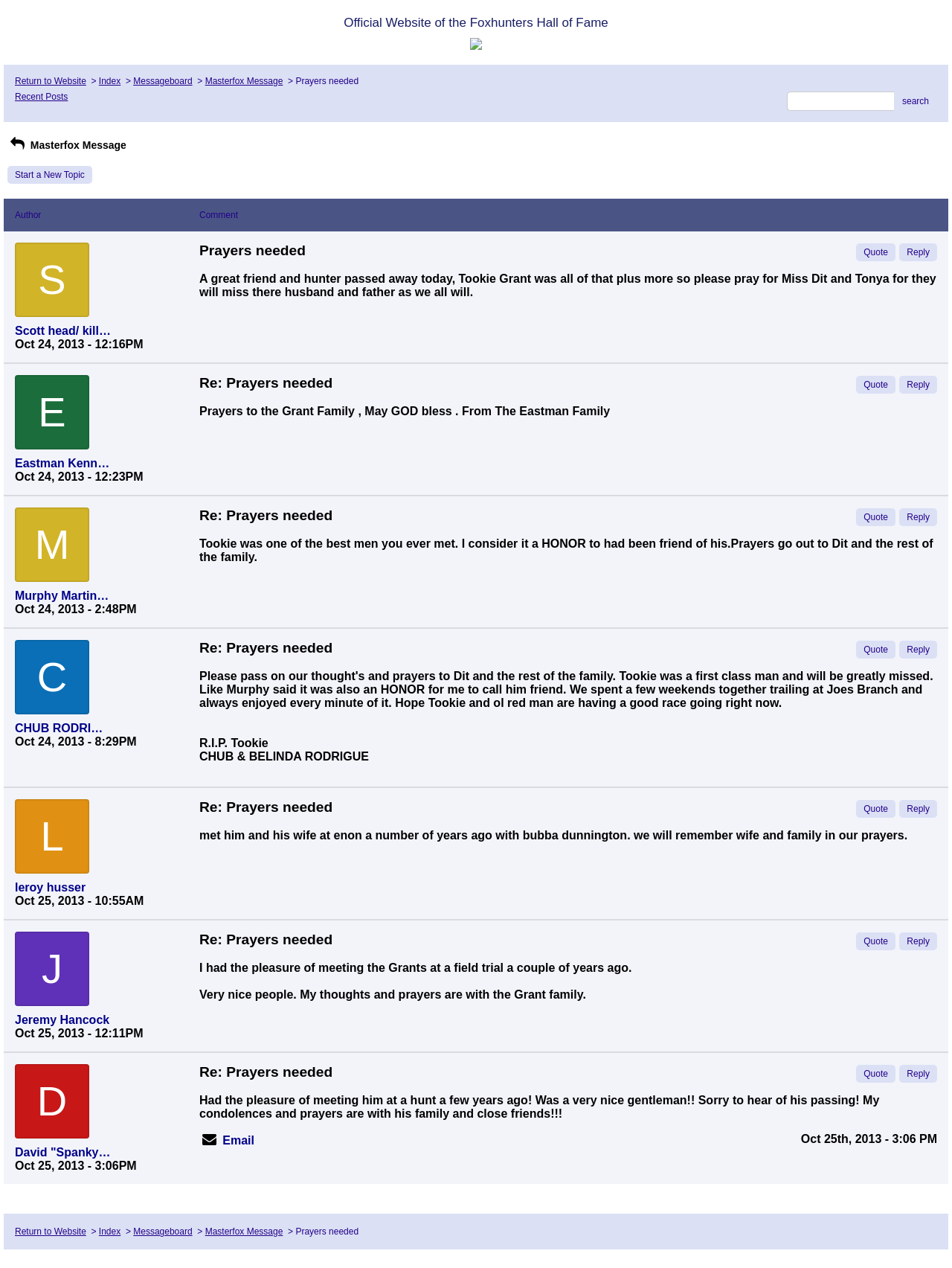Please analyze the image and provide a thorough answer to the question:
Who passed away according to the first message?

The question asks for who passed away according to the first message. By reading the first message 'A great friend and hunter passed away today, Tookie Grant was all of that plus more so please pray for Miss Dit and Tonya for they will miss there husband and father as we all will.', we can infer that Tookie Grant passed away.